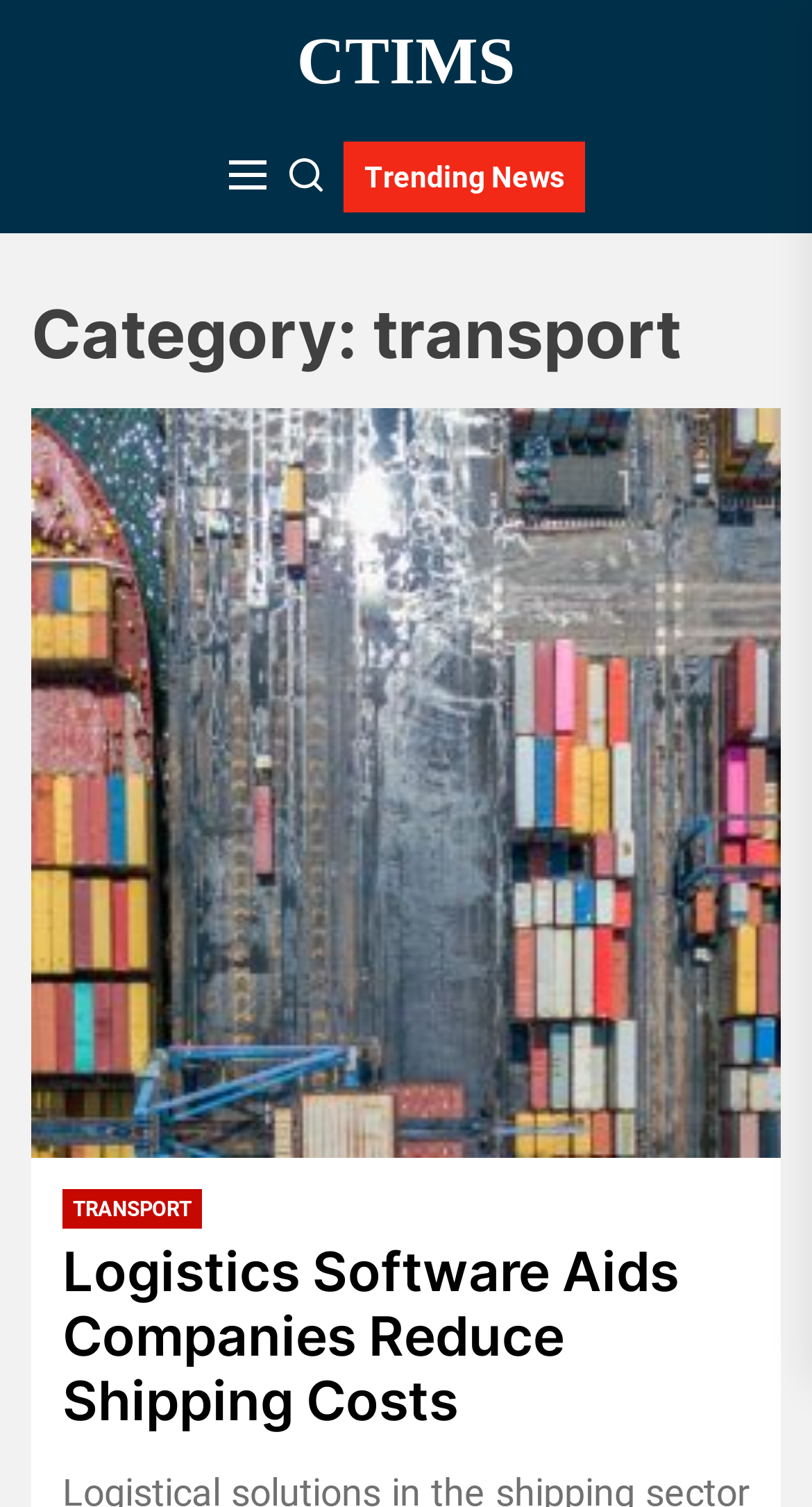For the given element description transport, determine the bounding box coordinates of the UI element. The coordinates should follow the format (top-left x, top-left y, bottom-right x, bottom-right y) and be within the range of 0 to 1.

[0.077, 0.789, 0.249, 0.815]